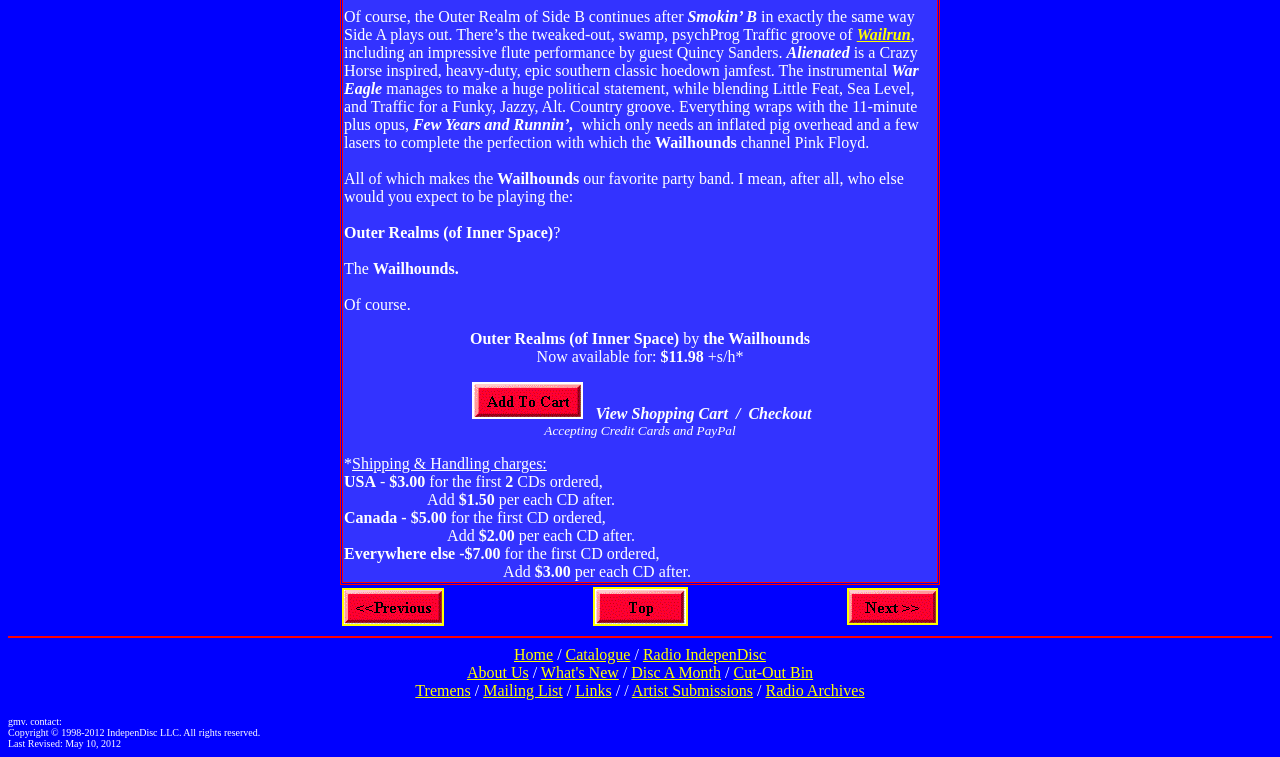Pinpoint the bounding box coordinates of the element you need to click to execute the following instruction: "View Shopping Cart". The bounding box should be represented by four float numbers between 0 and 1, in the format [left, top, right, bottom].

[0.465, 0.535, 0.634, 0.557]